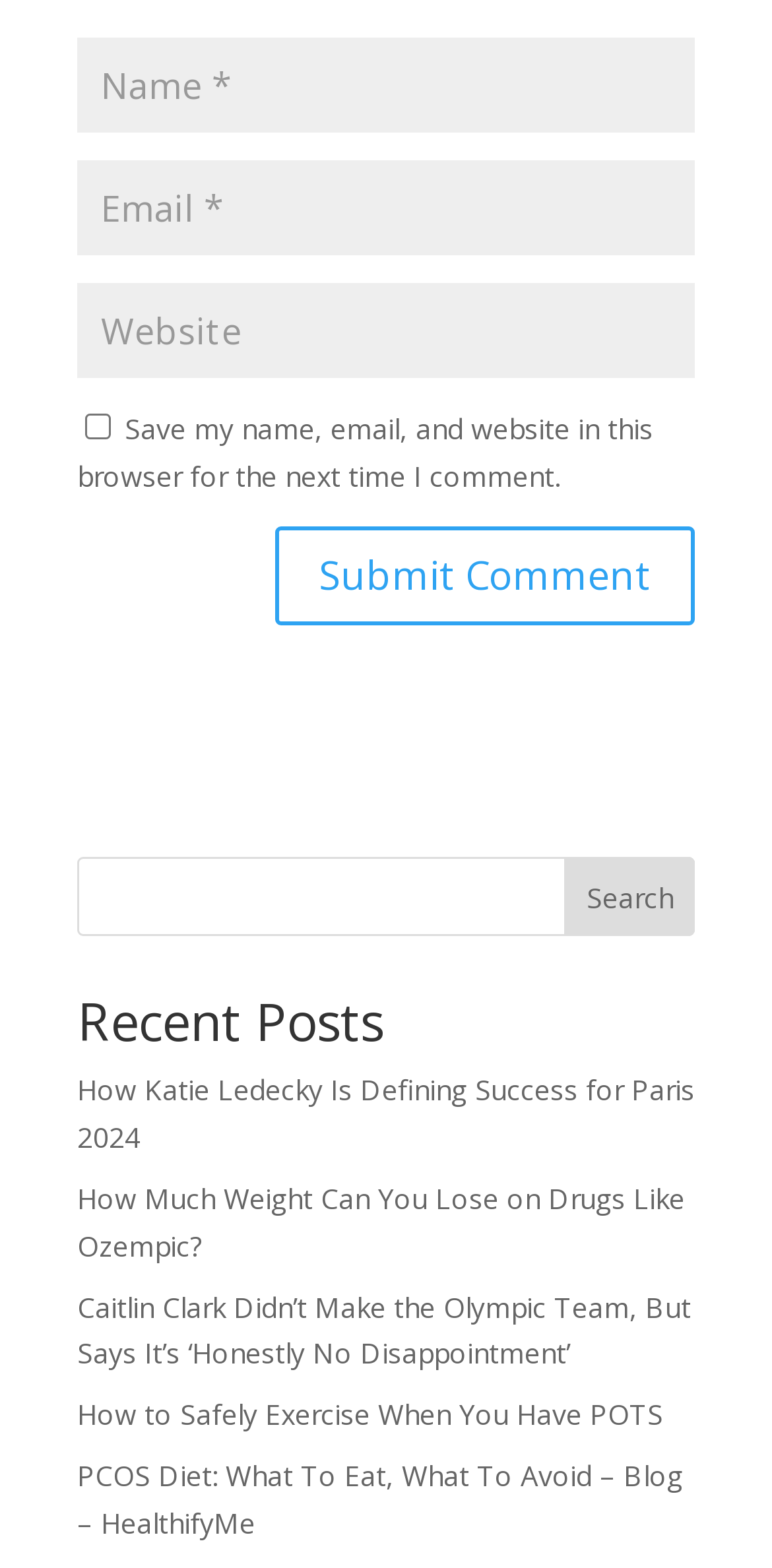Please locate the bounding box coordinates of the element's region that needs to be clicked to follow the instruction: "Read the article about Katie Ledecky". The bounding box coordinates should be provided as four float numbers between 0 and 1, i.e., [left, top, right, bottom].

[0.1, 0.683, 0.9, 0.737]